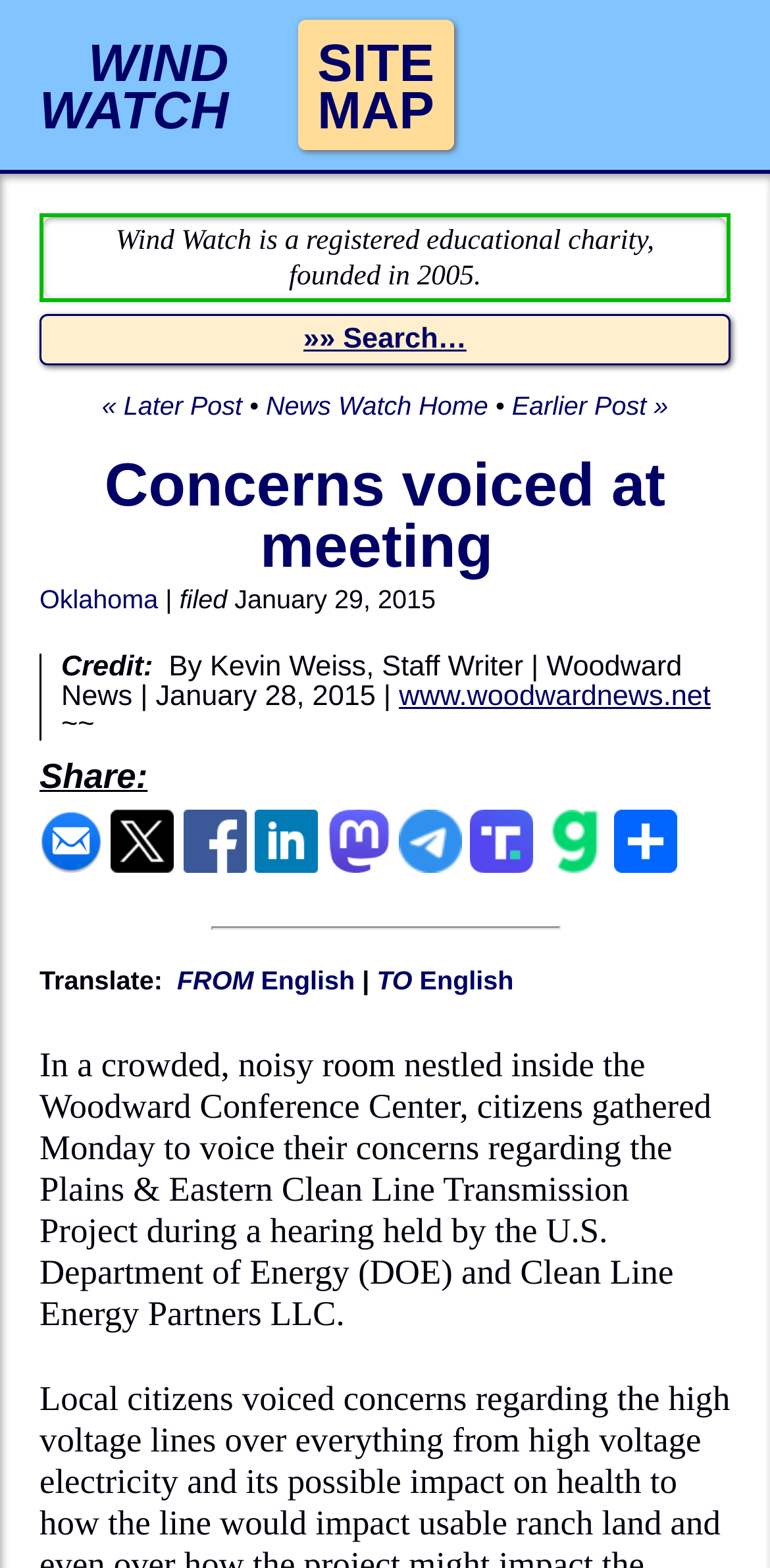Create a detailed summary of all the visual and textual information on the webpage.

The webpage appears to be a news article from Wind Watch, a registered educational charity. At the top, there is a navigation bar with links to "WIND WATCH" and "SITE MAP". Below this, there is a brief description of Wind Watch as a charity founded in 2005.

The main content of the page is an article titled "Concerns voiced at meeting" with a link to the article title. The article is about a meeting where citizens expressed their concerns regarding the Plains & Eastern Clean Line Transmission Project. The article is attributed to Kevin Weiss, Staff Writer, from Woodward News, dated January 28, 2015.

On the left side of the article, there are links to "Oklahoma" and "Earlier Post" and "Later Post" navigation links. Below the article title, there is a credit line and a link to the original source, "www.woodwardnews.net".

The article text is followed by a separator line, and then a "Share" section with links to share the article via email, Facebook, LinkedIn, and other social media platforms, each represented by an icon.

Finally, there is a "Translate" section that allows users to translate the article from English to other languages. The main article text is a detailed description of the meeting where citizens voiced their concerns about the Plains & Eastern Clean Line Transmission Project.